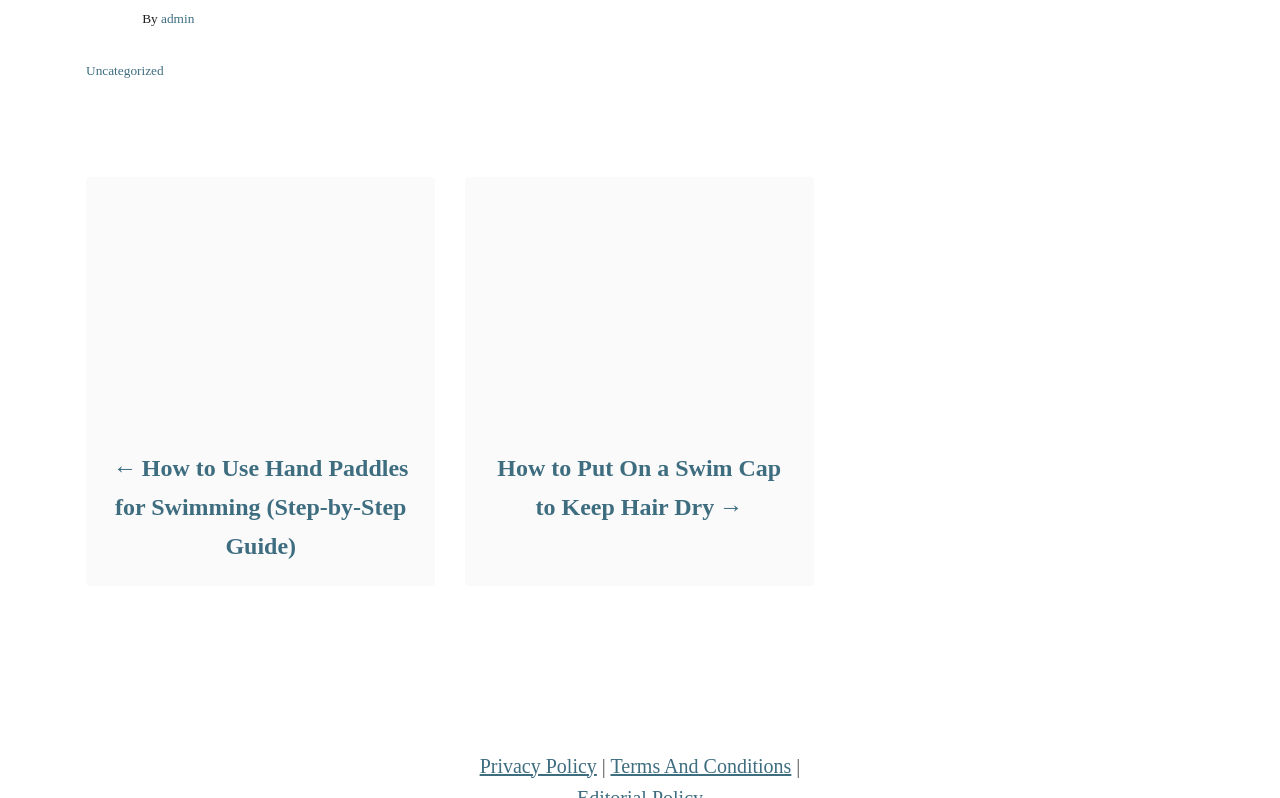Based on the image, provide a detailed response to the question:
What are the categories of posts on this website?

The categories of posts on this website can be found in the footer section, where it says 'Categories' with a link to 'Uncategorized'.